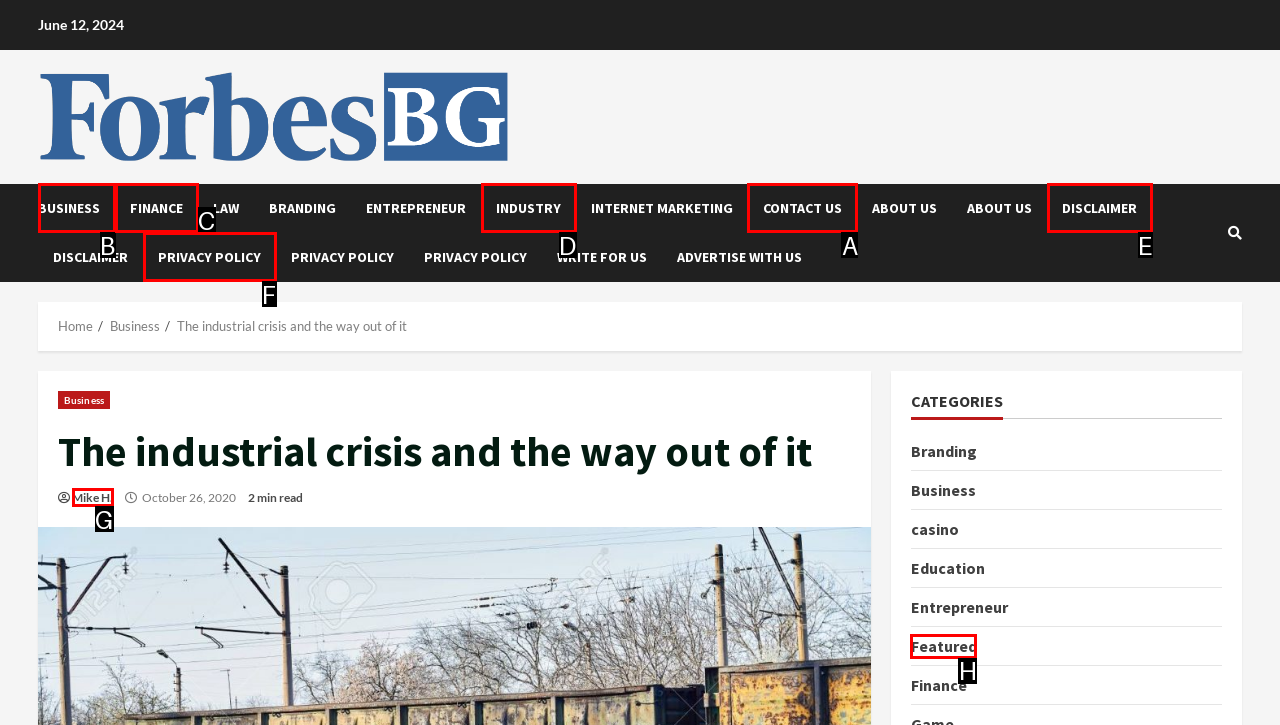Please indicate which HTML element should be clicked to fulfill the following task: CONTACT us. Provide the letter of the selected option.

None